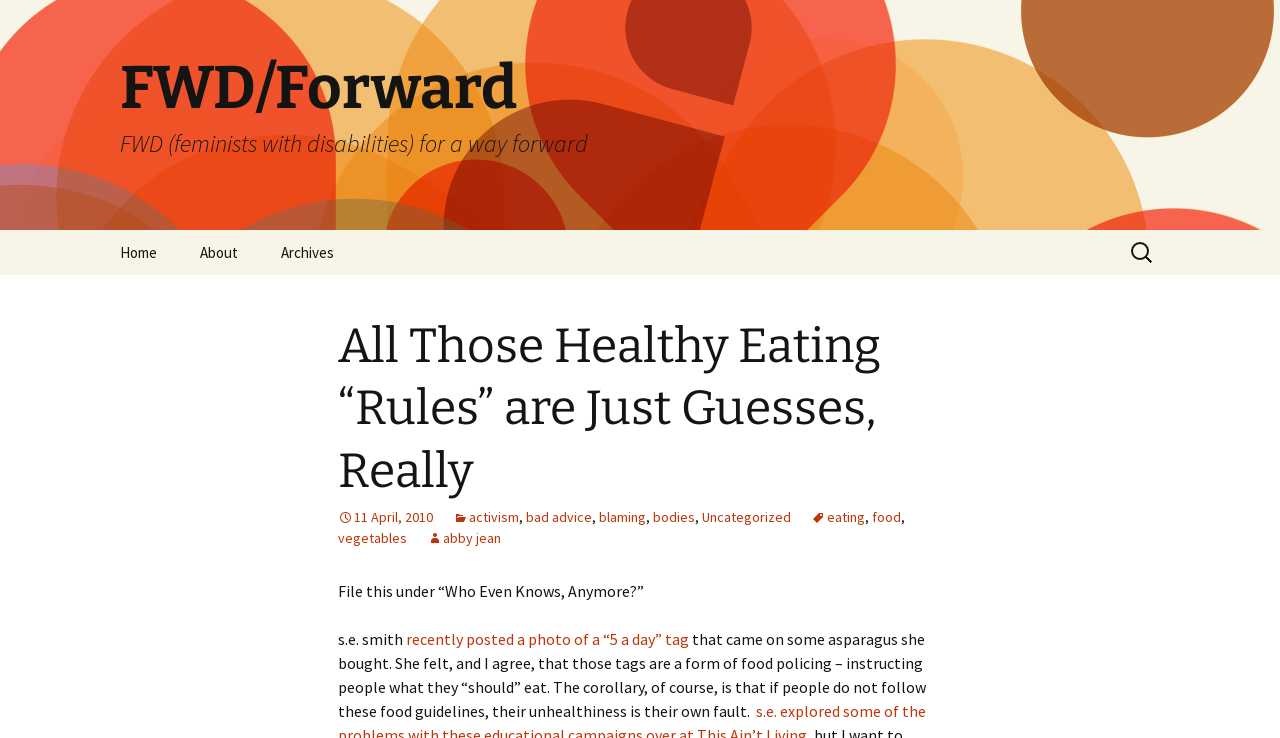Refer to the image and offer a detailed explanation in response to the question: What is the topic of the article?

The topic of the article can be determined by reading the title of the article, which says 'All Those Healthy Eating “Rules” are Just Guesses, Really'.